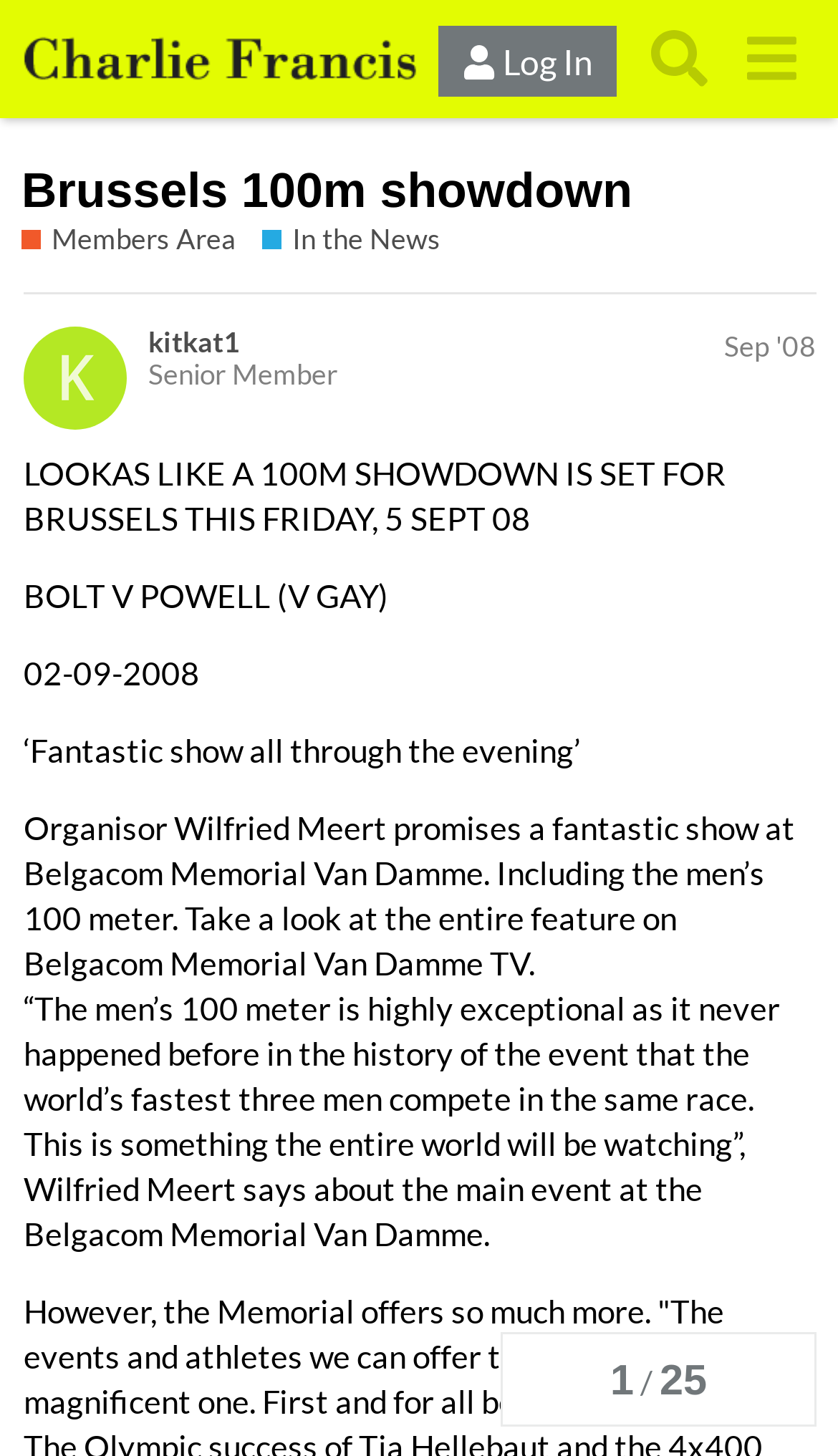Write an elaborate caption that captures the essence of the webpage.

The webpage appears to be an article or news page about a 100m showdown event in Brussels. At the top, there is a header section with a logo image of "Charlie Francis" on the left, a "Log In" button, a "Search" button, and a menu button on the right. Below the header, there is a main heading that reads "Brussels 100m showdown" with links to "Members Area" and "In the News" on the same line.

The main content of the page starts with a brief description of the event, stating that a 100m showdown is set for Brussels on Friday, 5th September 2008, featuring Bolt, Powell, and Gay. The text also mentions the date "02-09-2008" and a quote from the organizer, Wilfried Meert, promising a fantastic show.

Below this introduction, there is a longer paragraph describing the event in more detail, including the men's 100-meter race, which is considered highly exceptional as it features the world's fastest three men competing in the same race. The article also mentions that the entire world will be watching this event.

On the right side of the page, there is a navigation section with a topic progress indicator, showing the current position as "1" out of "25".